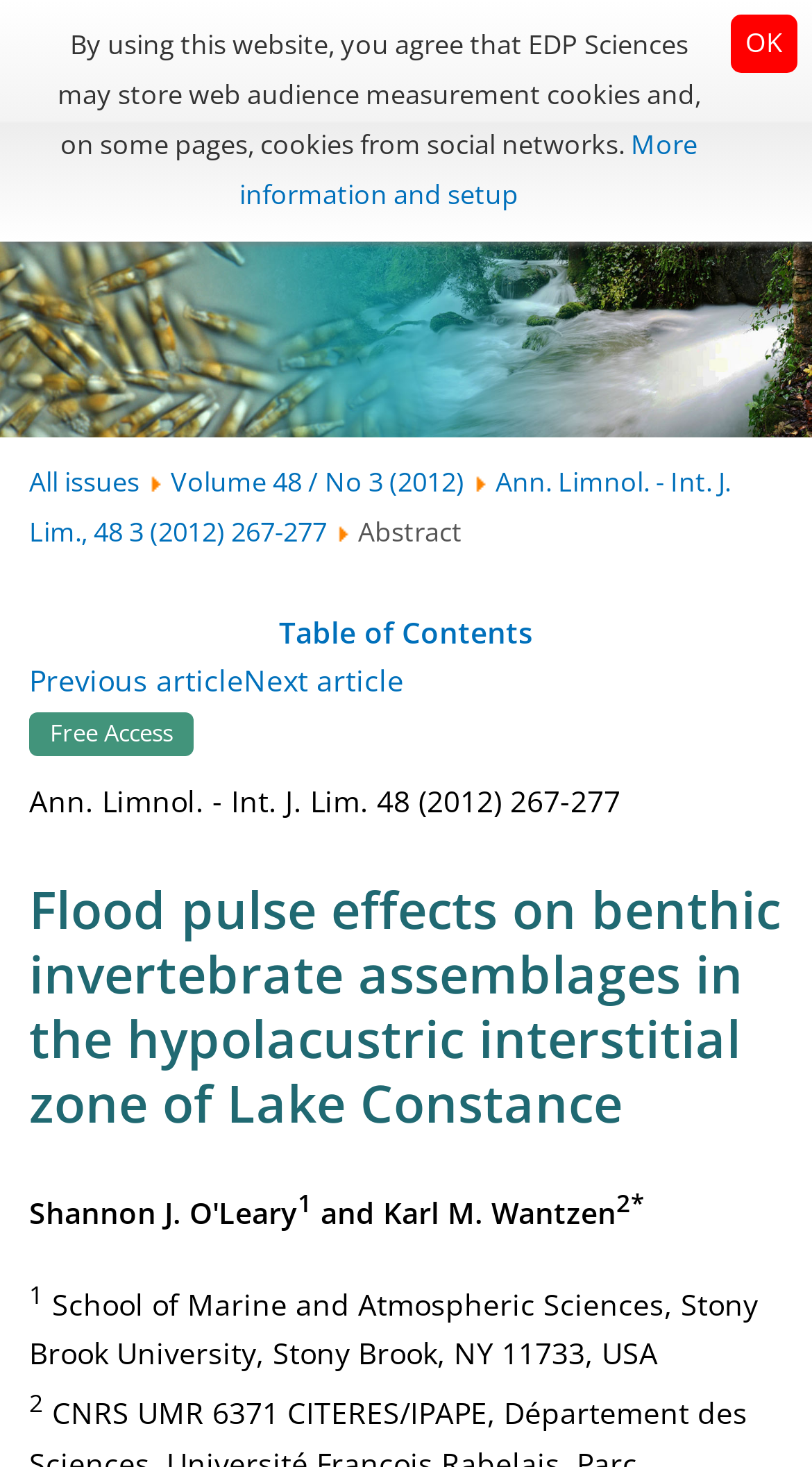Locate the bounding box of the UI element described in the following text: "More information and setup".

[0.295, 0.085, 0.859, 0.145]